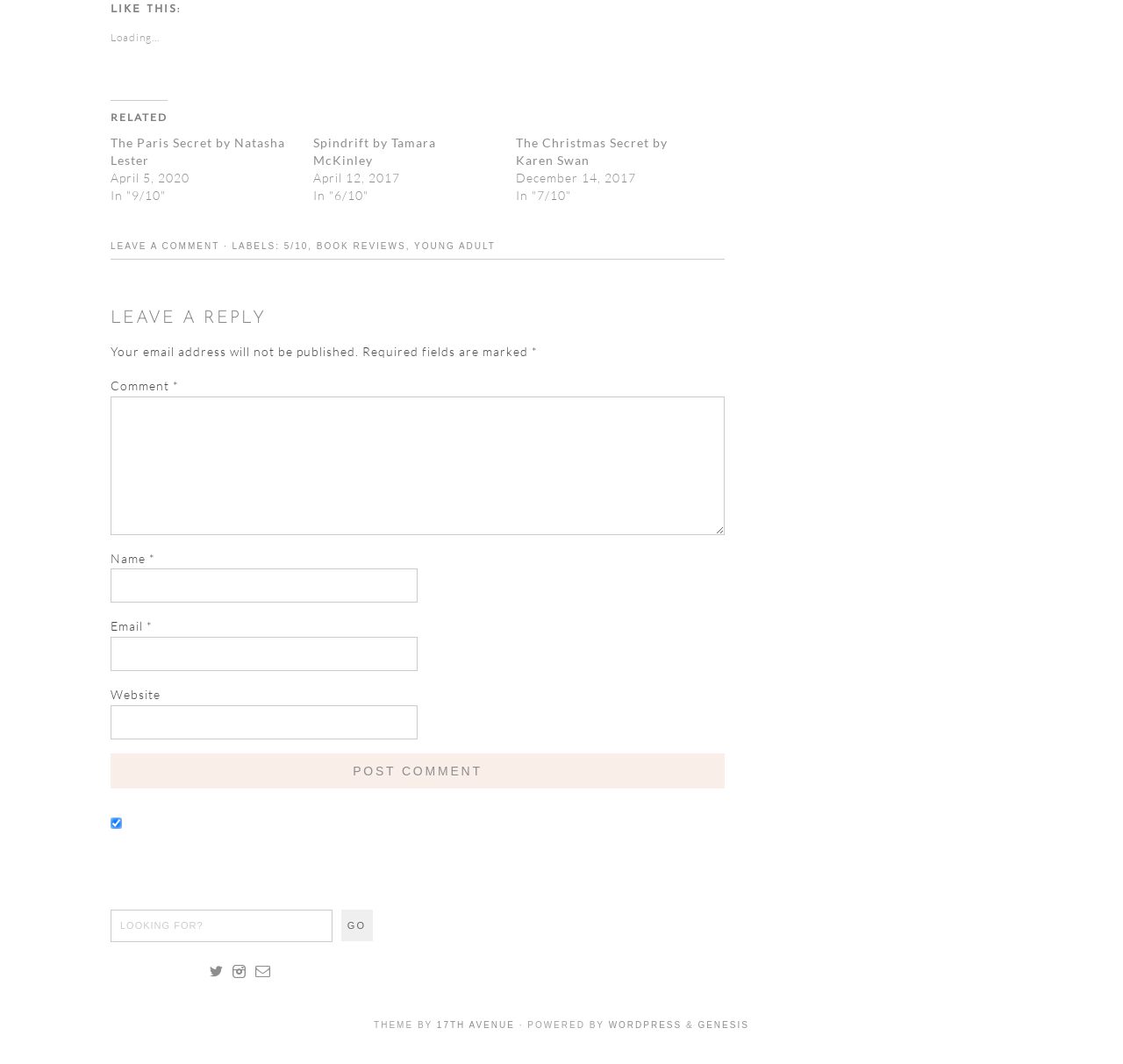Please reply to the following question with a single word or a short phrase:
What is the theme of the website?

17TH AVENUE